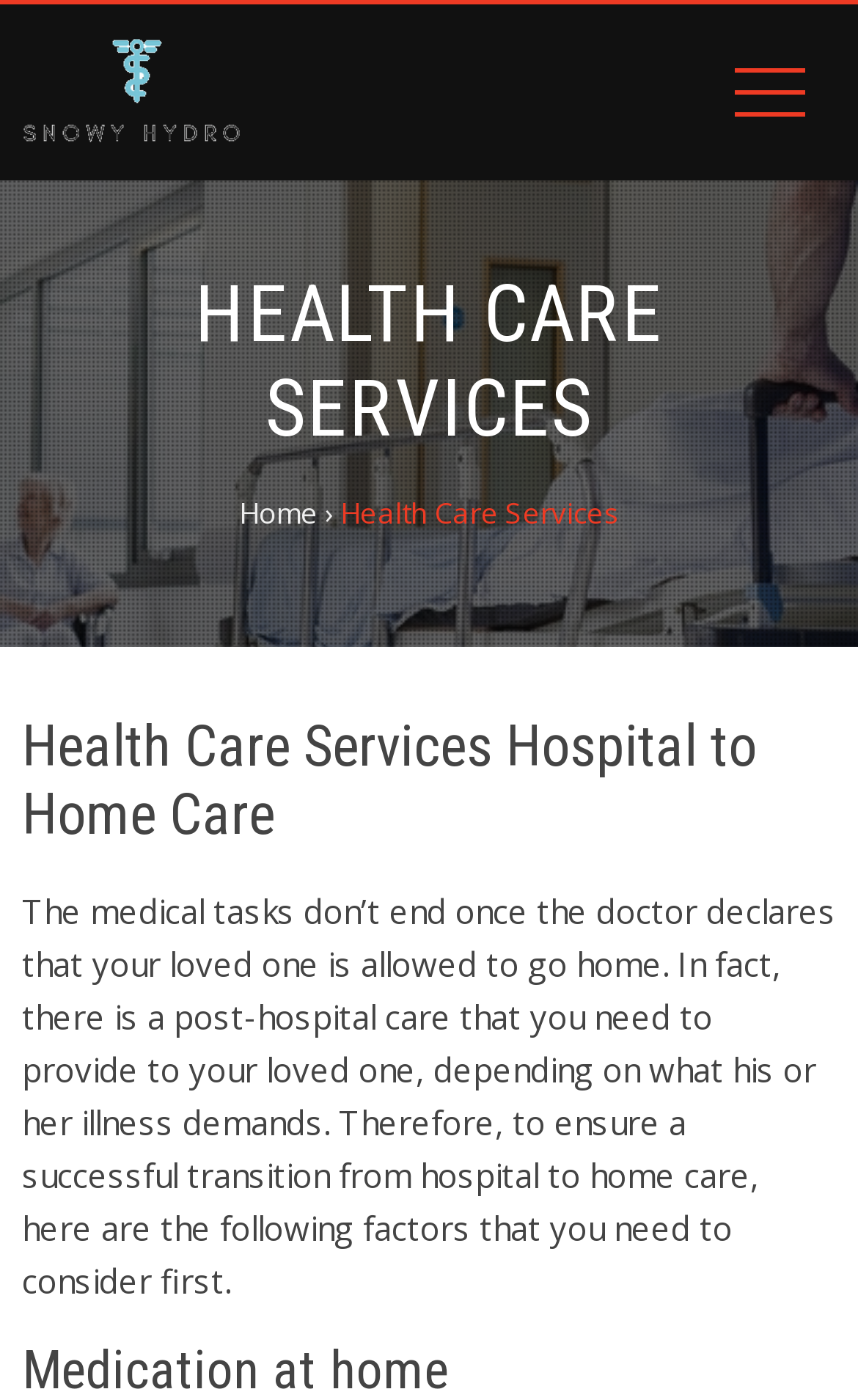Please locate and generate the primary heading on this webpage.

HEALTH CARE SERVICES